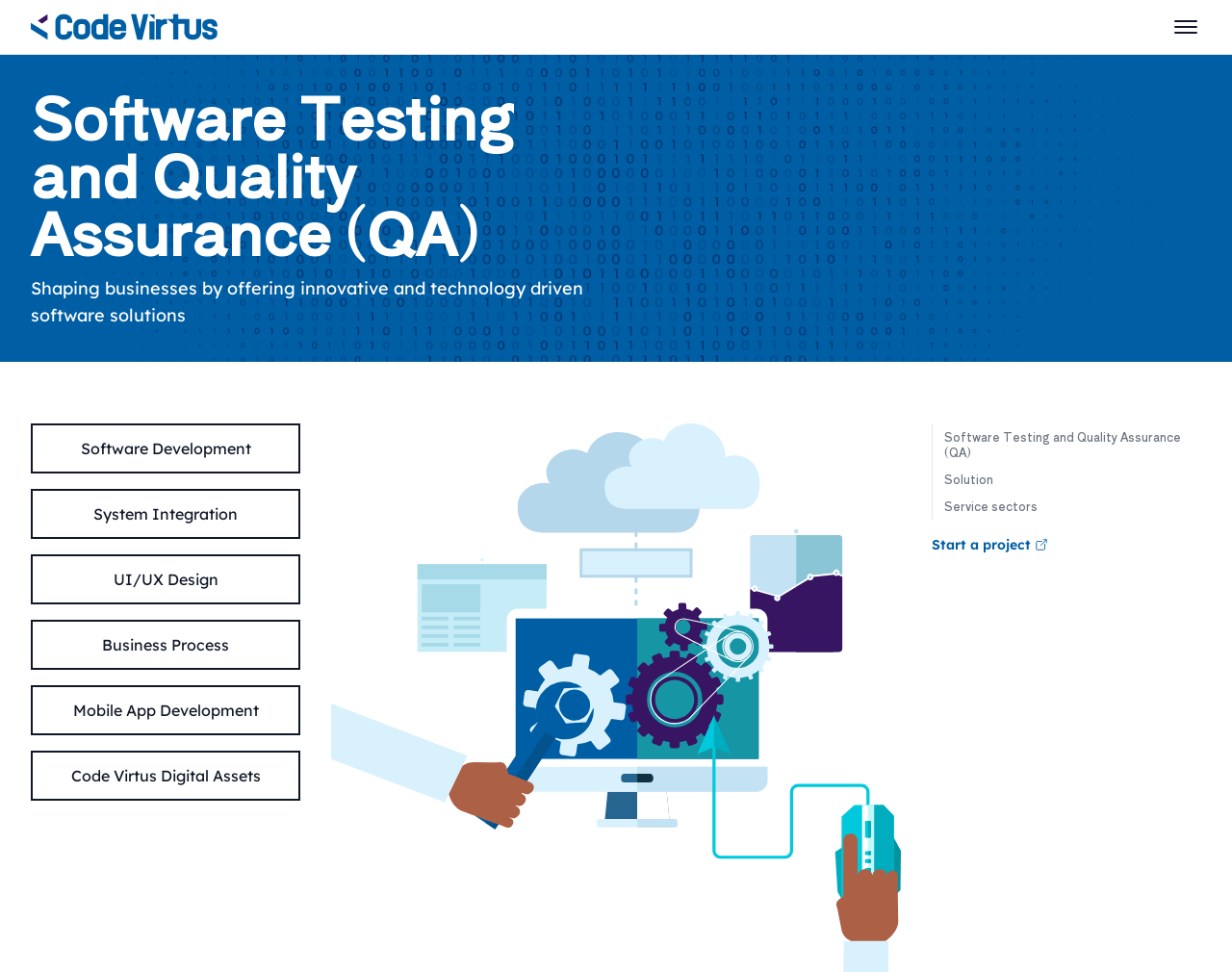How many links are in the top navigation menu?
Please answer the question as detailed as possible.

The top navigation menu can be found in the middle section of the webpage. There are six links listed, including 'Software Development', 'System Integration', 'UI/UX Design', 'Business Process', 'Mobile App Development', and 'Code Virtus Digital Assets'.